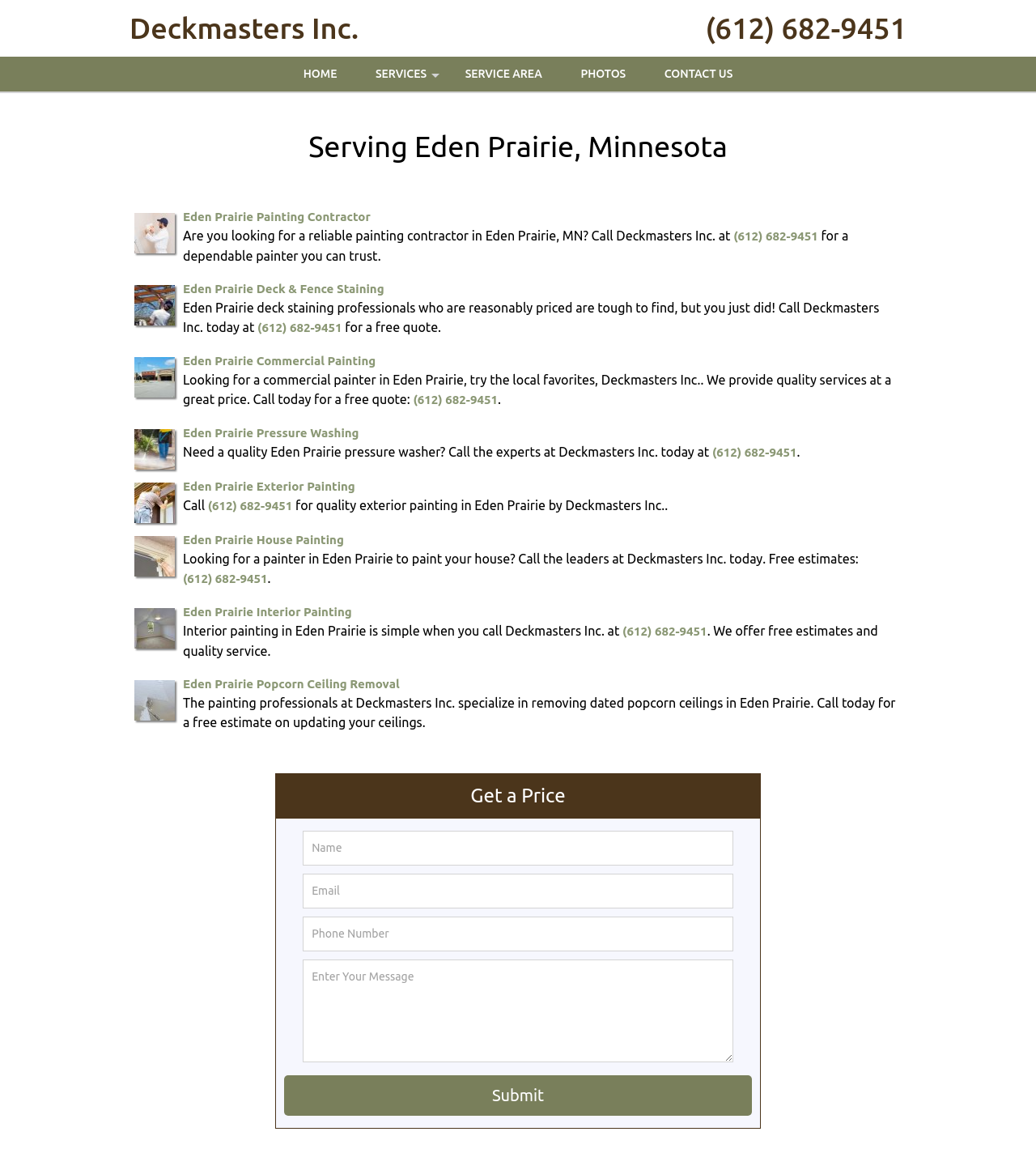Indicate the bounding box coordinates of the element that must be clicked to execute the instruction: "Get a free quote for Eden Prairie Painting Contractor". The coordinates should be given as four float numbers between 0 and 1, i.e., [left, top, right, bottom].

[0.177, 0.182, 0.358, 0.193]